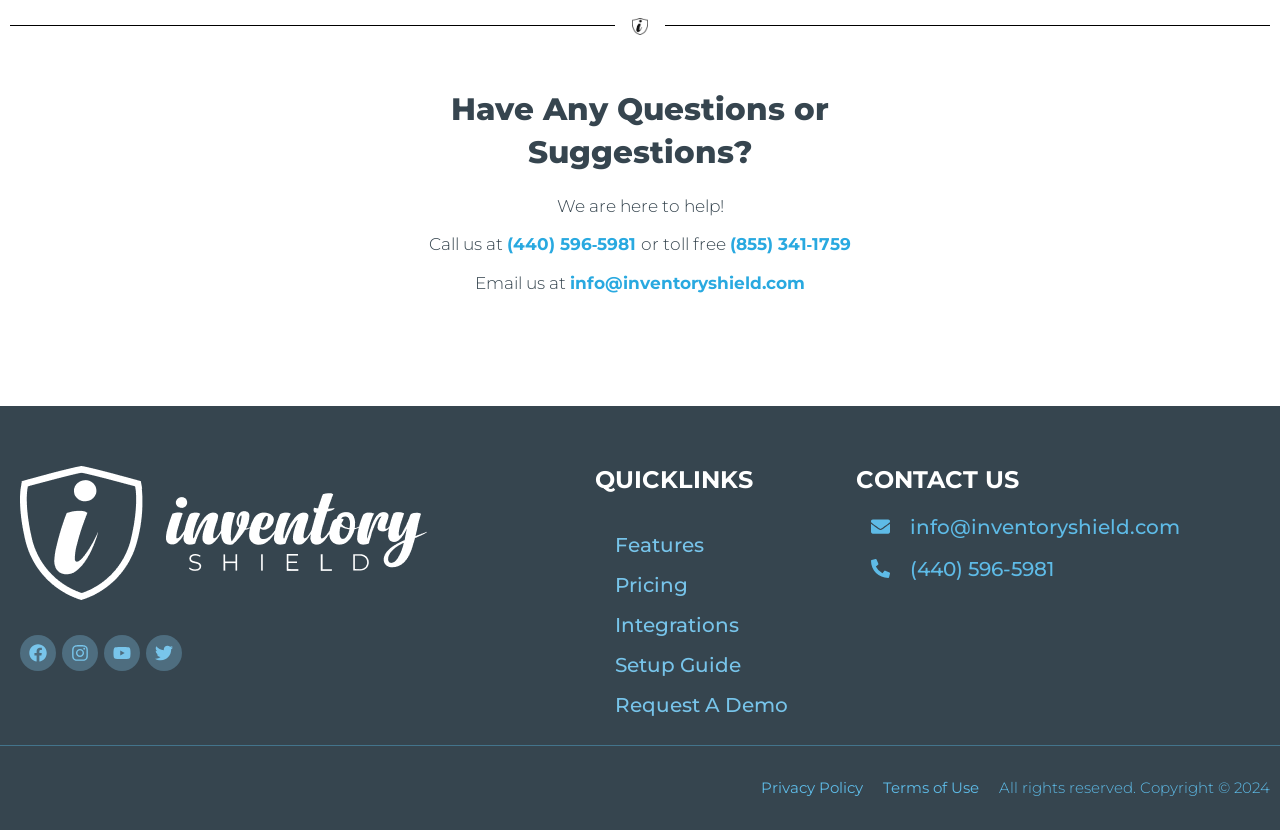Specify the bounding box coordinates (top-left x, top-left y, bottom-right x, bottom-right y) of the UI element in the screenshot that matches this description: Request A Demo

[0.465, 0.825, 0.653, 0.873]